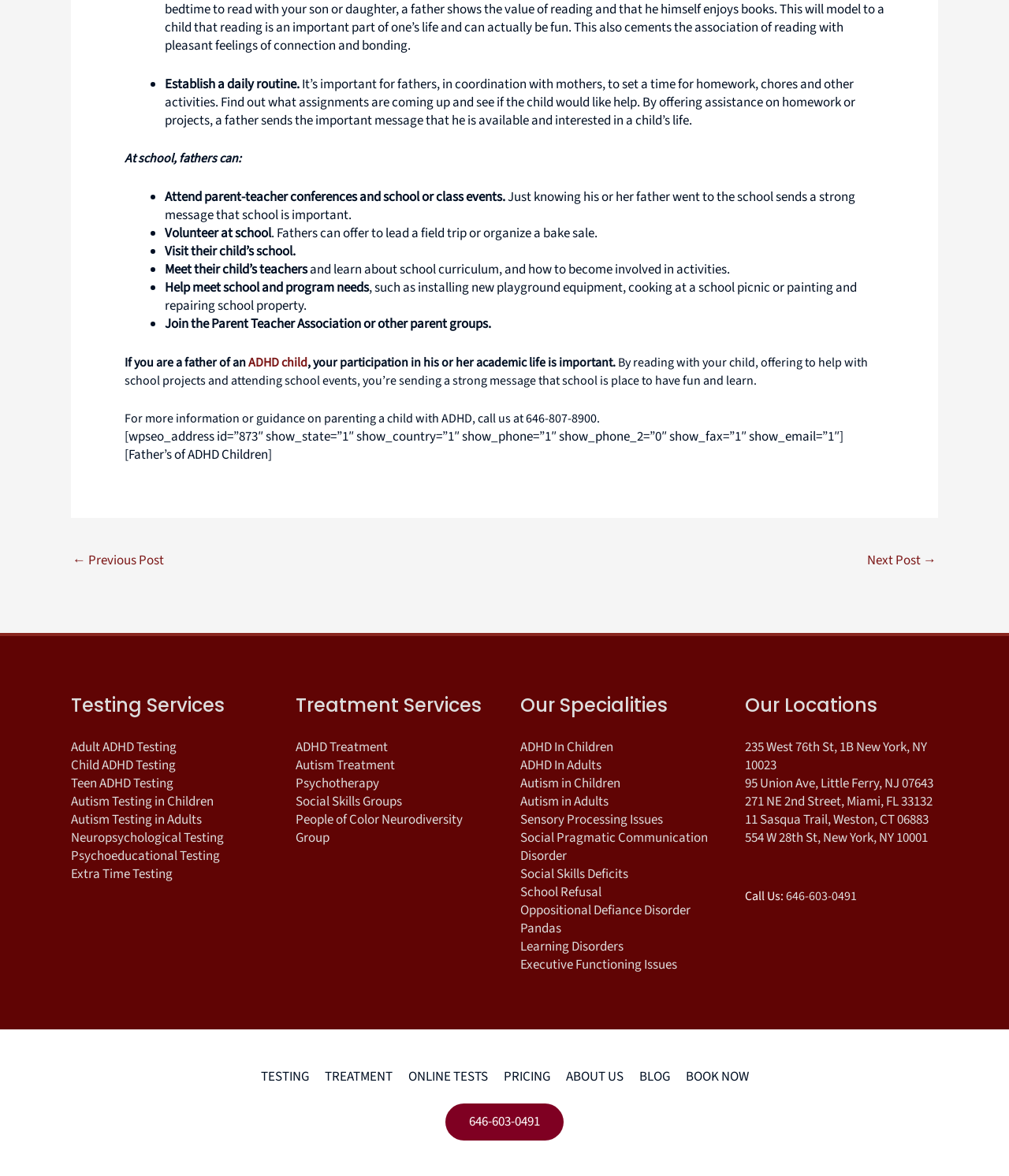Identify the bounding box coordinates of the clickable region required to complete the instruction: "Click on the link to learn about Joyce Beymer". The coordinates should be given as four float numbers within the range of 0 and 1, i.e., [left, top, right, bottom].

None